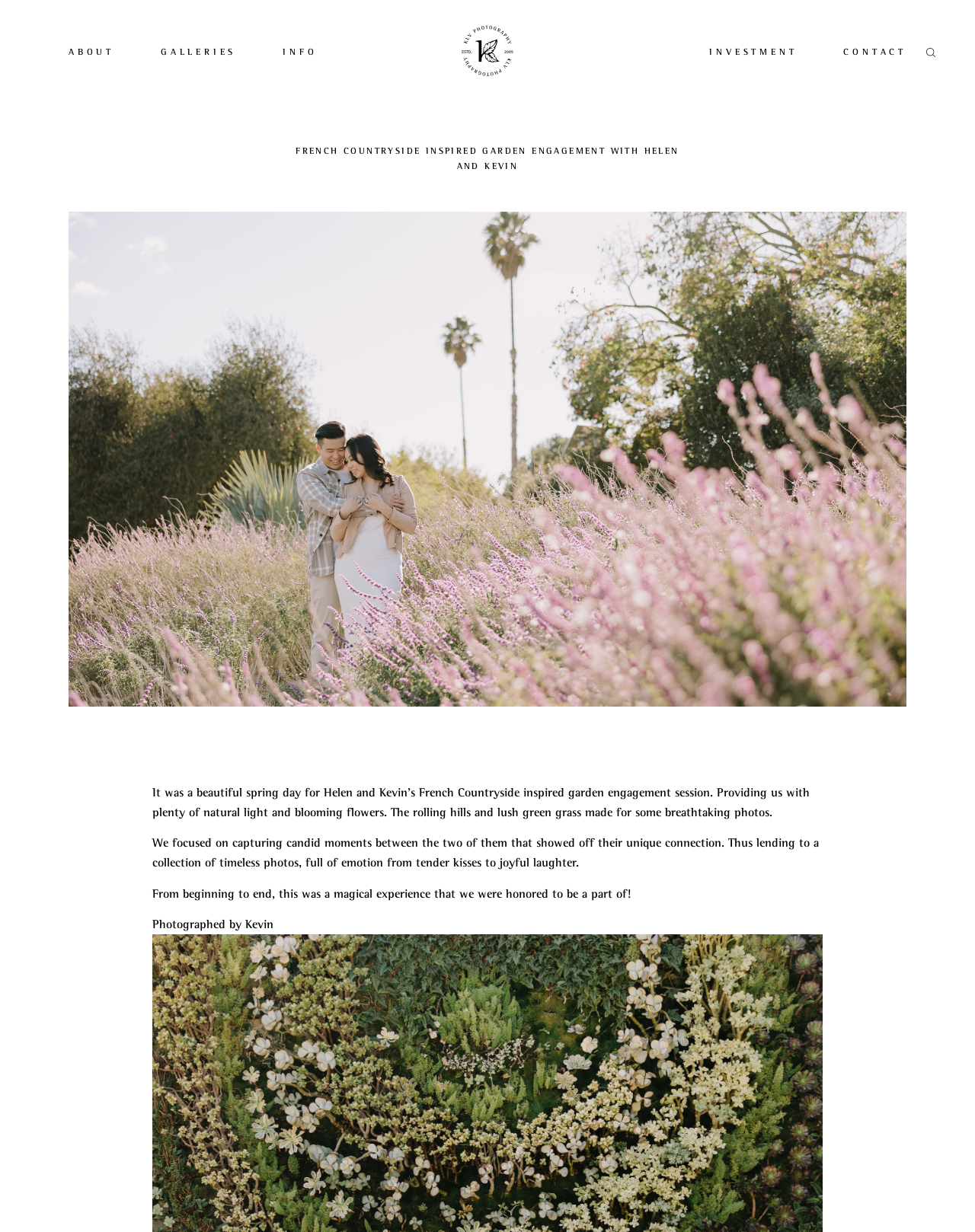Answer the question with a single word or phrase: 
What type of photographer is the website about?

Wedding Photographer